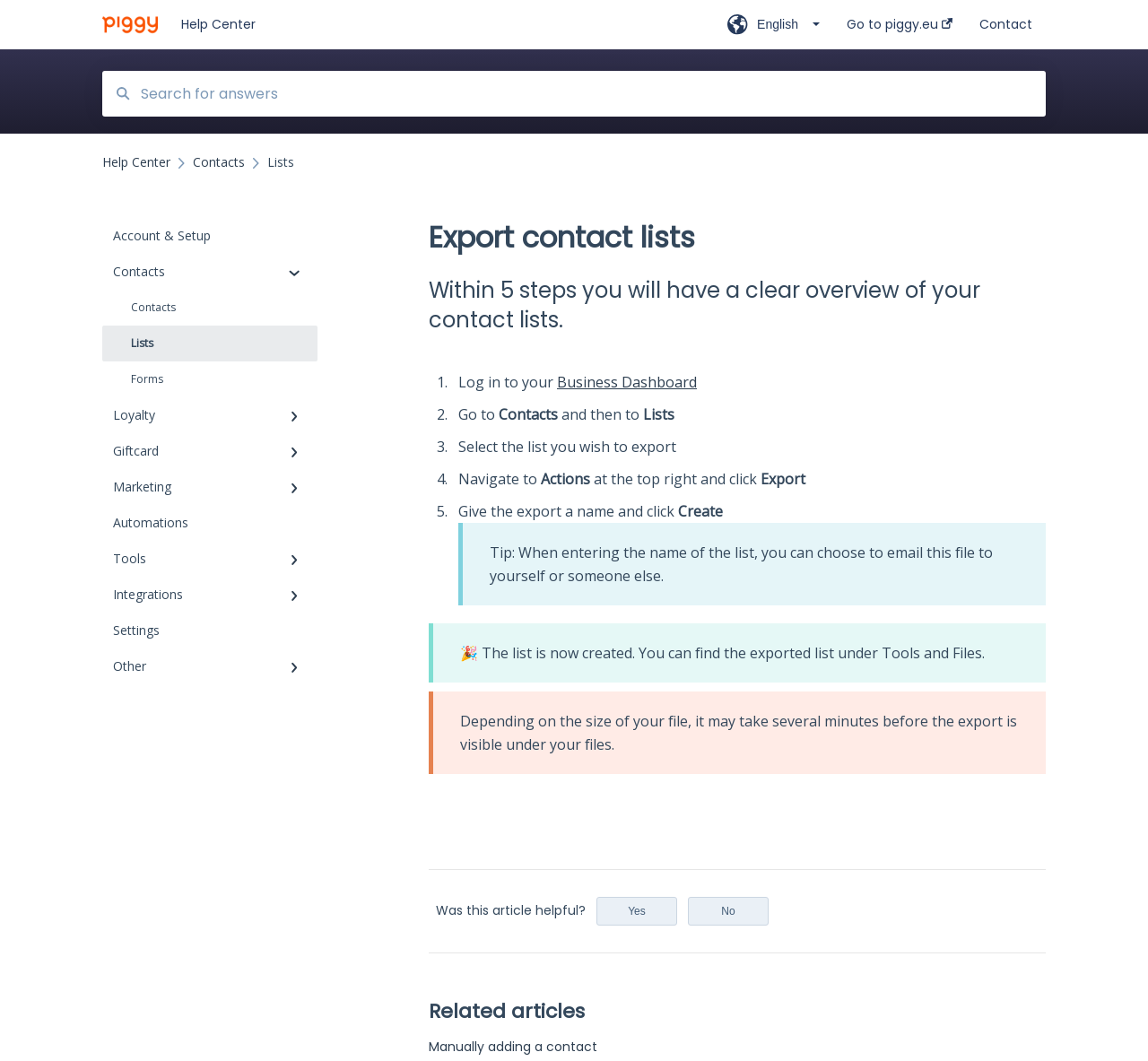Please locate the bounding box coordinates of the element that should be clicked to complete the given instruction: "Go to Contacts".

[0.168, 0.146, 0.213, 0.16]